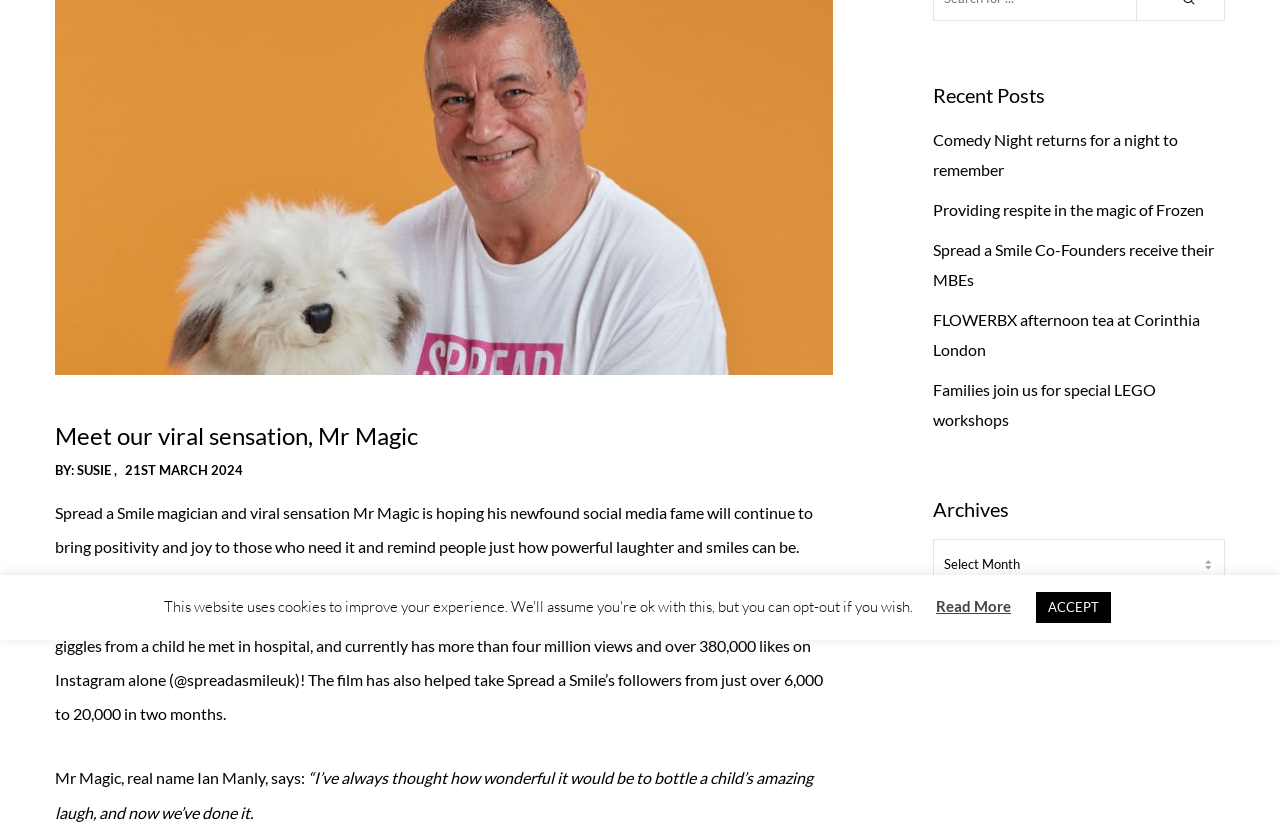Please find the bounding box coordinates in the format (top-left x, top-left y, bottom-right x, bottom-right y) for the given element description. Ensure the coordinates are floating point numbers between 0 and 1. Description: Read More

[0.731, 0.719, 0.79, 0.741]